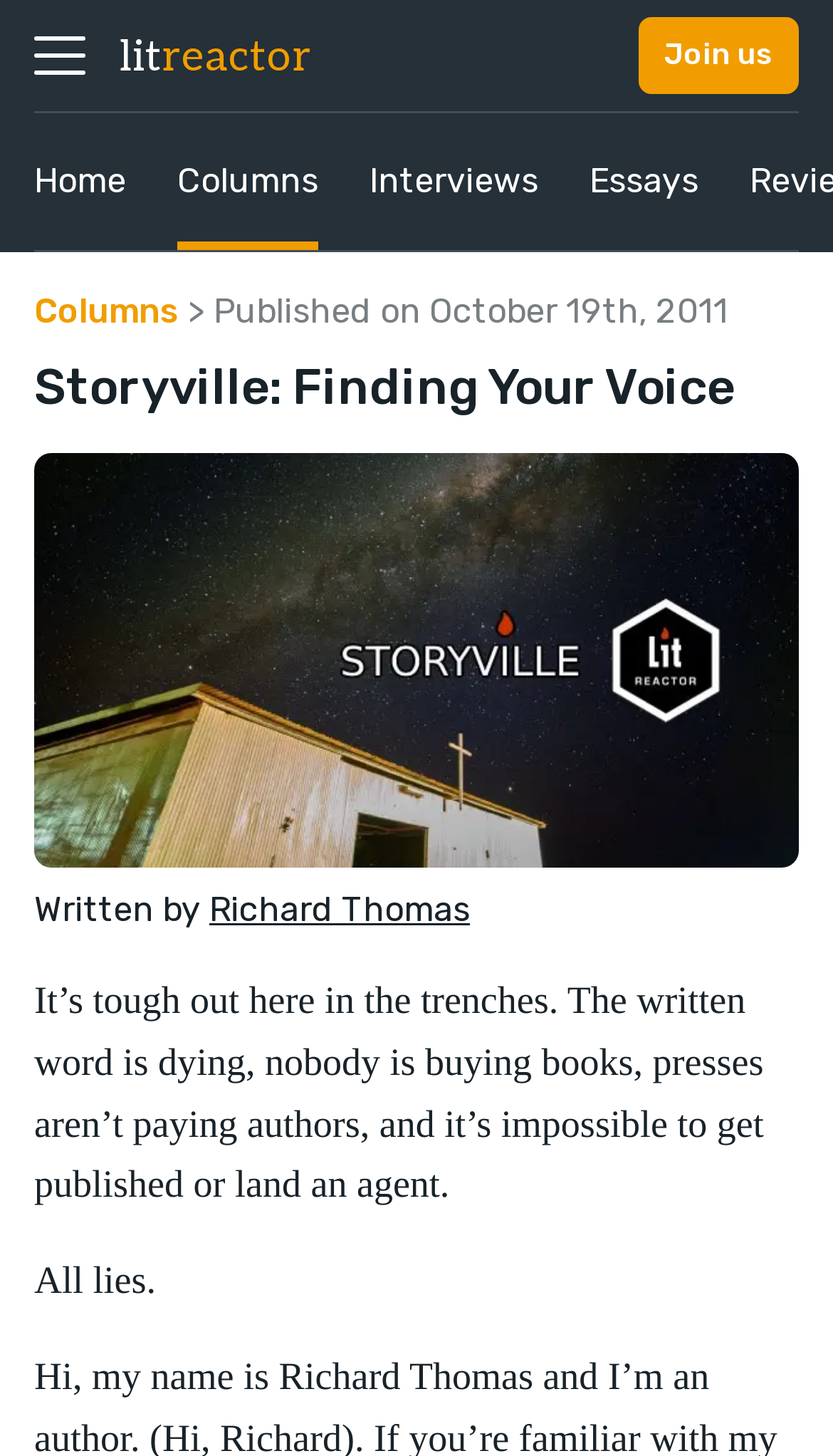Summarize the webpage comprehensively, mentioning all visible components.

The webpage is about an article titled "Storyville: Finding Your Voice" on the LitReactor website. At the top left corner, there is a small image. Next to it, there is a heading with a link to the LitReactor homepage. On the top right corner, there is a "Join us" button.

Below the top section, there is a navigation menu with four links: "Home", "Columns", "Interviews", and "Essays", arranged from left to right.

The main content of the article starts with a heading "Storyville: Finding Your Voice" followed by a paragraph of text that discusses the challenges of writing and getting published. The text is divided into two sections, with the first part describing the difficulties of the writing industry and the second part refuting those claims with a simple "All lies."

Above the main content, there is a section with the author's name, "Richard Thomas", and the publication date, "October 19th, 2011". There is also a link to the "Columns" section above the author's name.